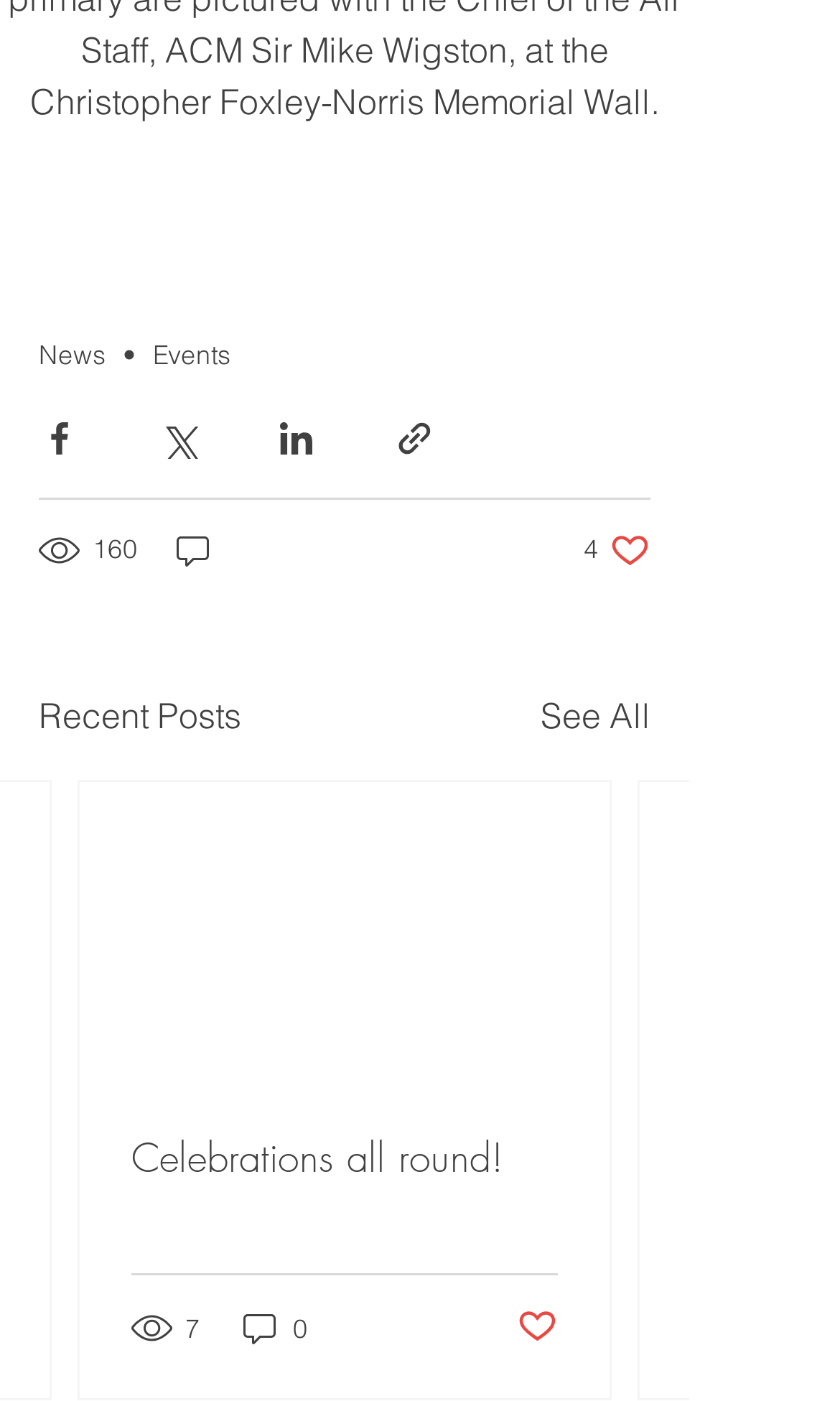Answer the question with a single word or phrase: 
How many views does the first post have?

160 views